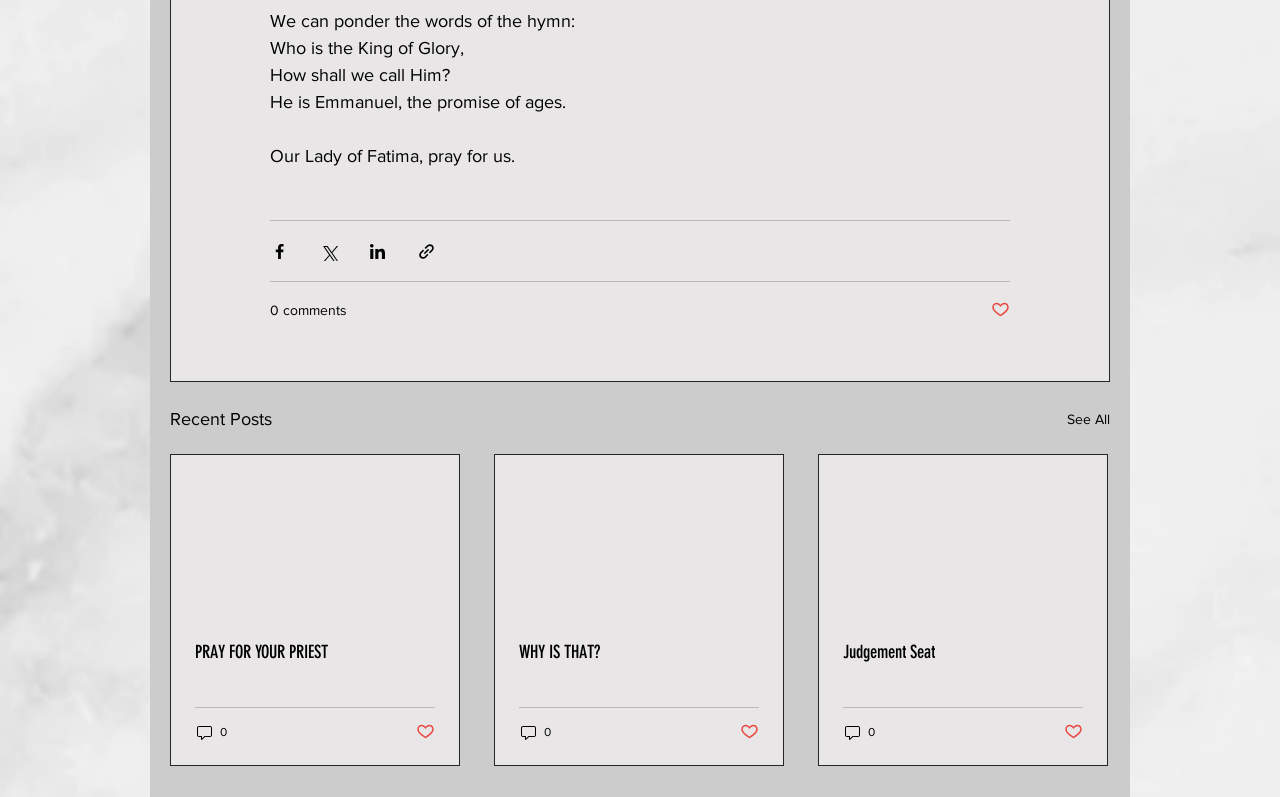Please find the bounding box coordinates of the clickable region needed to complete the following instruction: "Share via Facebook". The bounding box coordinates must consist of four float numbers between 0 and 1, i.e., [left, top, right, bottom].

[0.211, 0.303, 0.226, 0.327]